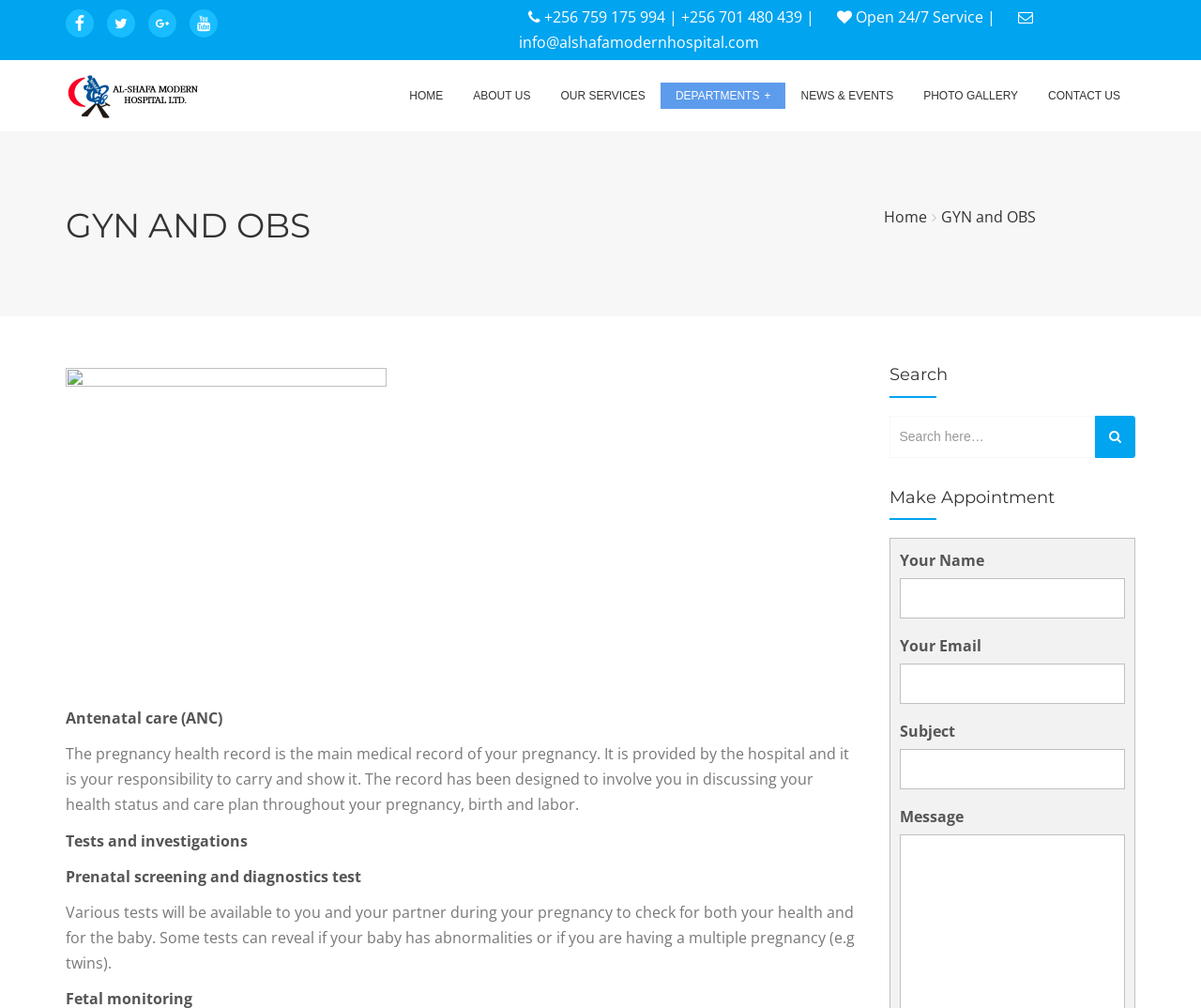Using details from the image, please answer the following question comprehensively:
What is the purpose of the 'Make Appointment' section?

The 'Make Appointment' section is likely intended for users to schedule an appointment with the hospital. This can be inferred from the presence of text boxes for 'Your Name', 'Your Email', 'Subject', and 'Message', which suggest that users can fill out a form to request an appointment.